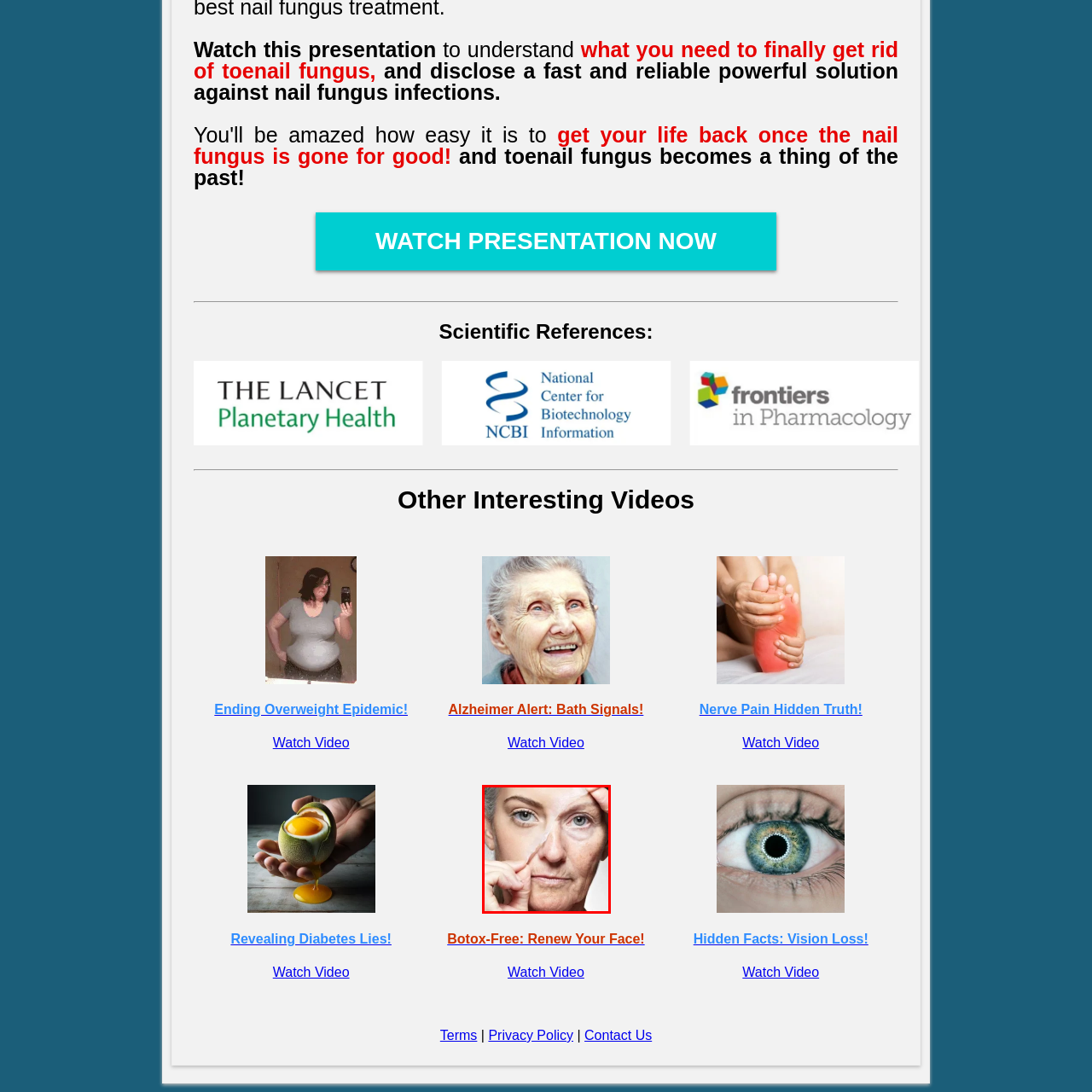Please examine the image within the red bounding box and provide an answer to the following question using a single word or phrase:
What is the woman's facial expression?

Focused